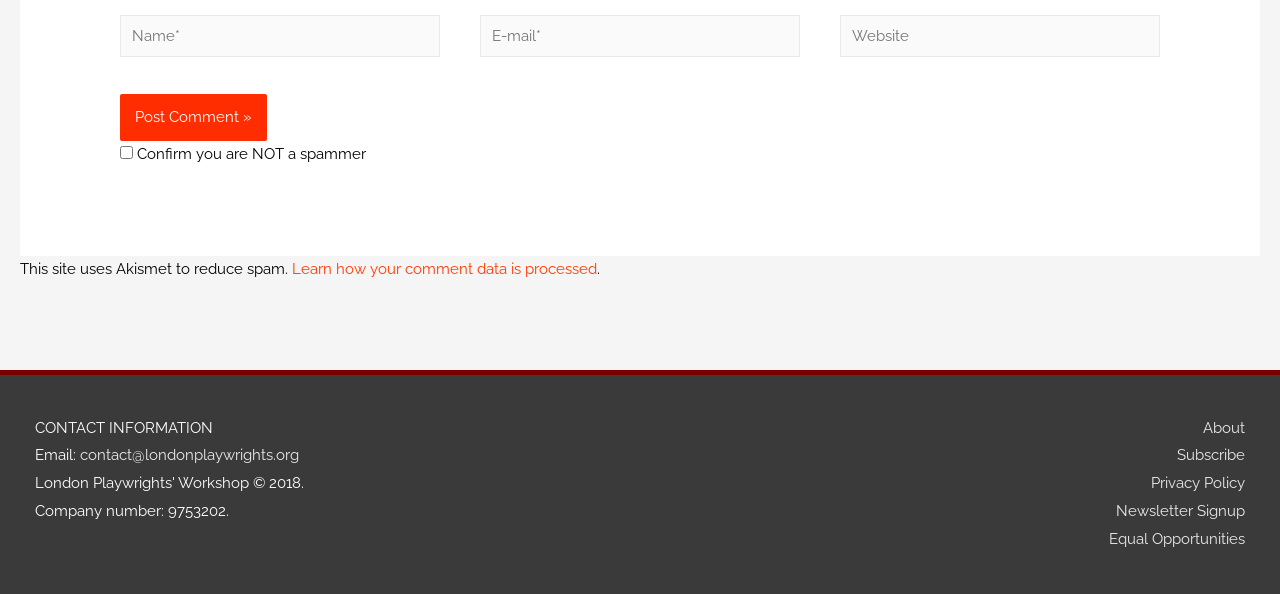Please answer the following query using a single word or phrase: 
How can you contact the organization via email?

contact@londonplaywrights.org